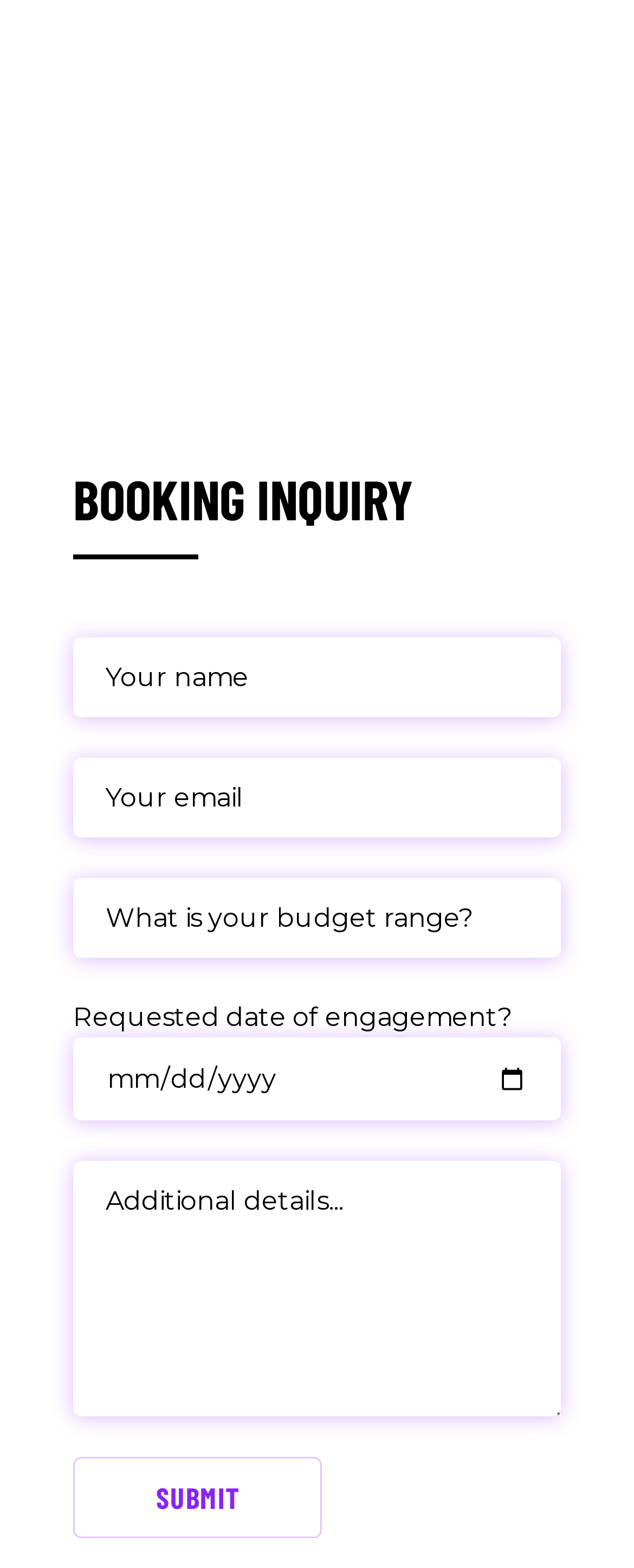Provide the bounding box coordinates for the UI element that is described as: "name="your-email" placeholder="Your email"".

[0.115, 0.483, 0.885, 0.534]